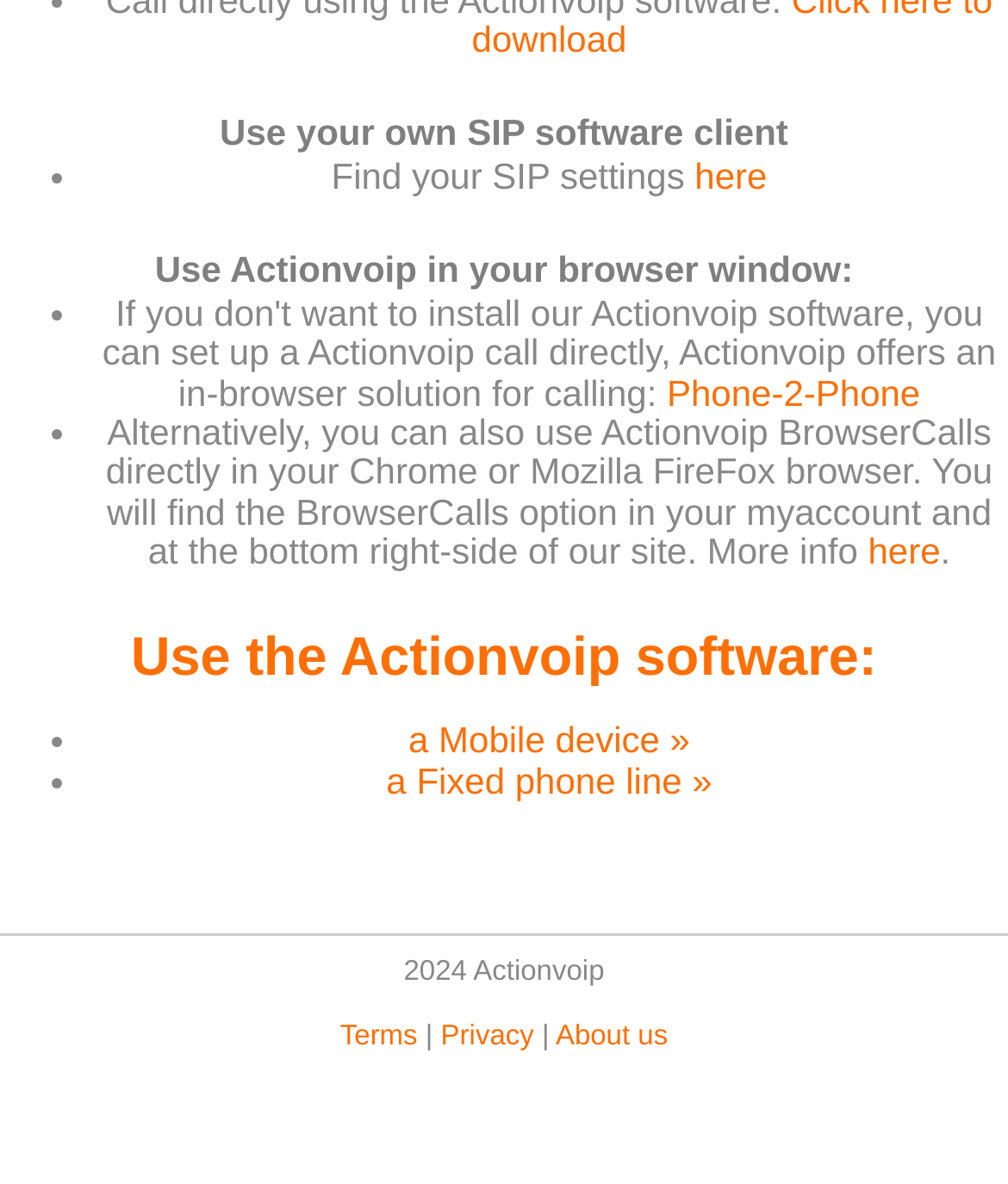Please determine the bounding box coordinates for the element with the description: "Phone-2-Phone".

[0.662, 0.314, 0.913, 0.349]